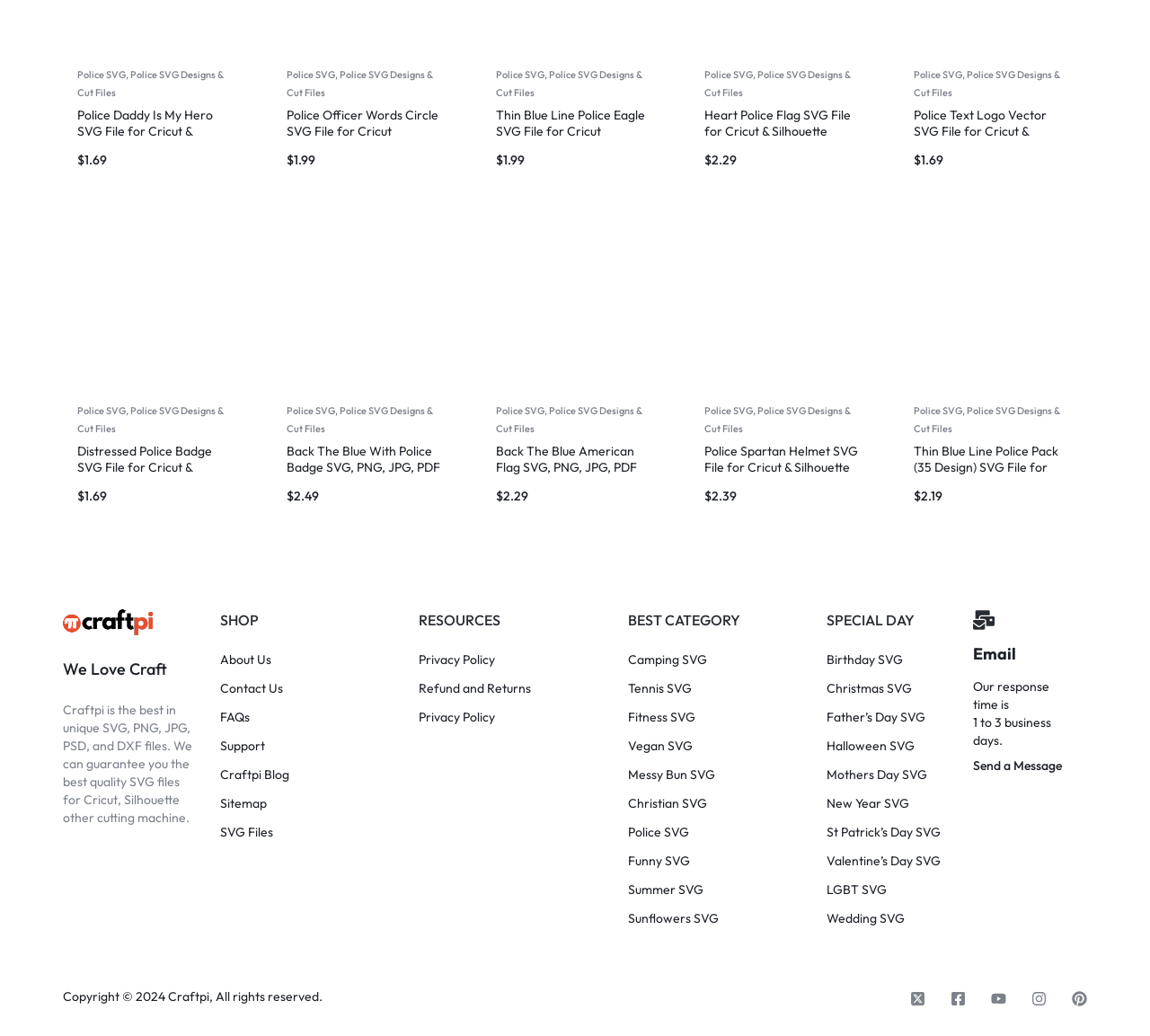Based on the element description: "St Patrick’s Day SVG", identify the bounding box coordinates for this UI element. The coordinates must be four float numbers between 0 and 1, listed as [left, top, right, bottom].

[0.719, 0.796, 0.818, 0.811]